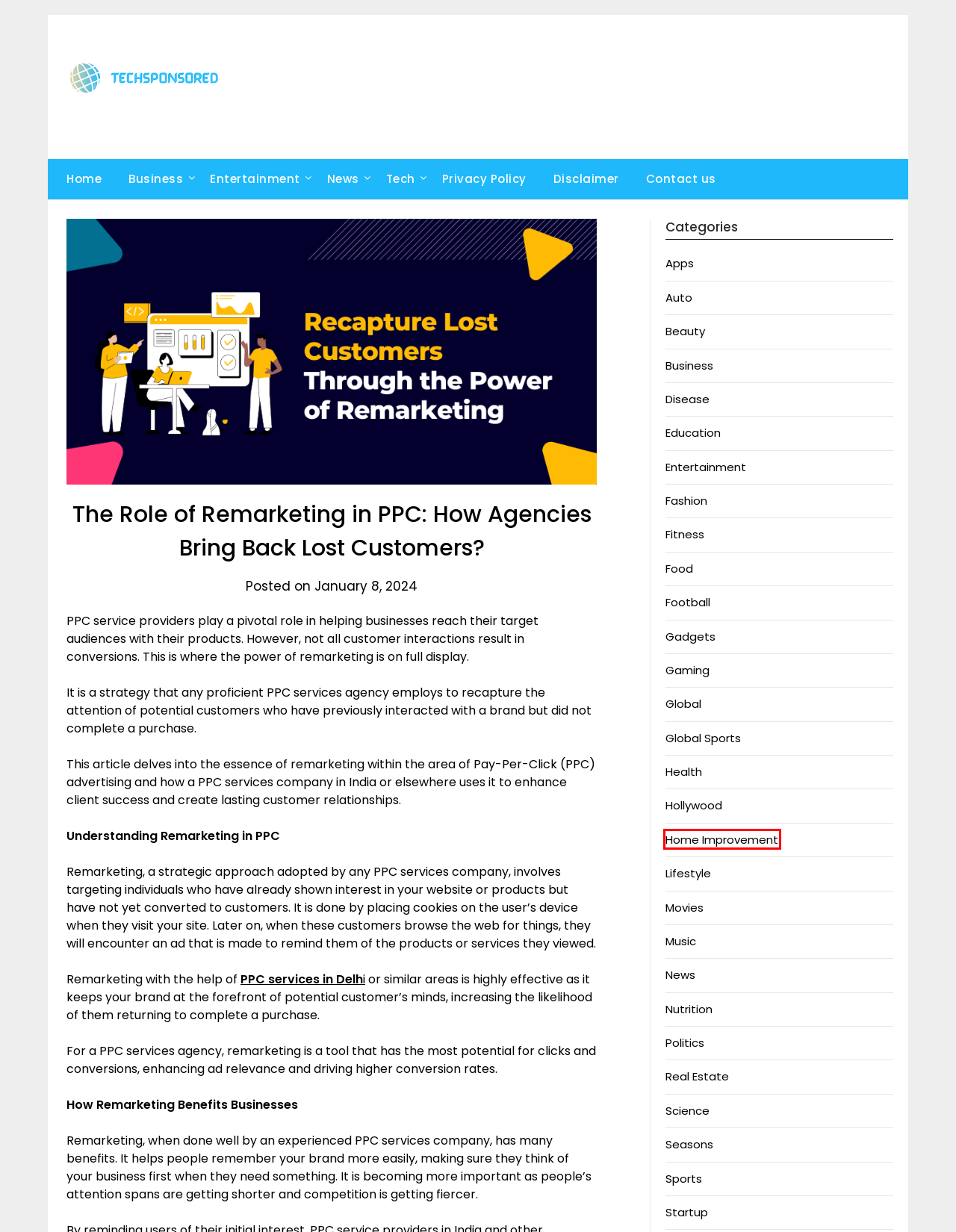You are looking at a webpage screenshot with a red bounding box around an element. Pick the description that best matches the new webpage after interacting with the element in the red bounding box. The possible descriptions are:
A. Lifestyle - Tech Sponsored
B. Sports - Tech Sponsored
C. PPC Advertising Services, Google Ads Management Company India
D. Science - Tech Sponsored
E. Nutrition - Tech Sponsored
F. Disease - Tech Sponsored
G. Beauty - Tech Sponsored
H. Home Improvement - Tech Sponsored

H